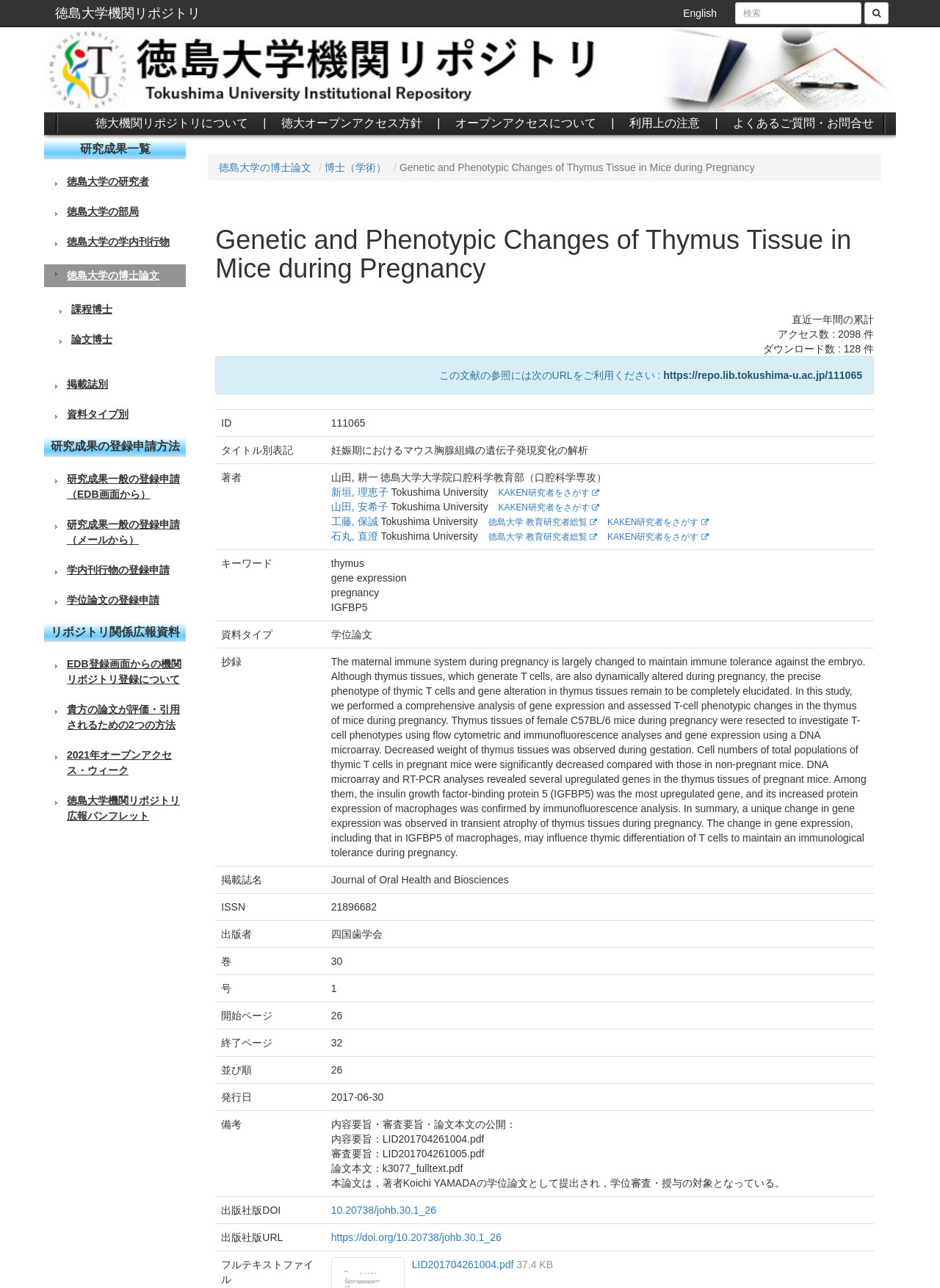Create a full and detailed caption for the entire webpage.

This webpage is a research paper titled "Genetic and Phenotypic Changes of Thymus Tissue in Mice during Pregnancy" from Tokushima University's institutional repository. The page has a search bar at the top right corner, with a button to the right of the search bar. Below the search bar, there are several links to different sections of the repository, including "English" and "About Tokushima University Institutional Repository".

On the left side of the page, there is a menu with links to various research-related topics, such as "Researcher", "Department", "Journal", and "Thesis". Below the menu, there are links to specific research papers, including the current paper.

The main content of the page is divided into several sections. The first section displays the title of the paper, "Genetic and Phenotypic Changes of Thymus Tissue in Mice during Pregnancy", and the authors' names. Below this section, there is a table with several rows, each containing information about the paper, such as the title, authors, keywords, and abstract.

The abstract is a lengthy text that summarizes the research paper, discussing the changes in the maternal immune system during pregnancy and the analysis of gene expression and T-cell phenotypic changes in the thymus of mice during pregnancy.

On the right side of the page, there are several statistics, including the number of accesses and downloads of the paper. There is also a link to the paper's URL and a citation format.

Overall, the webpage is a detailed presentation of a research paper, with various sections and links to related information.